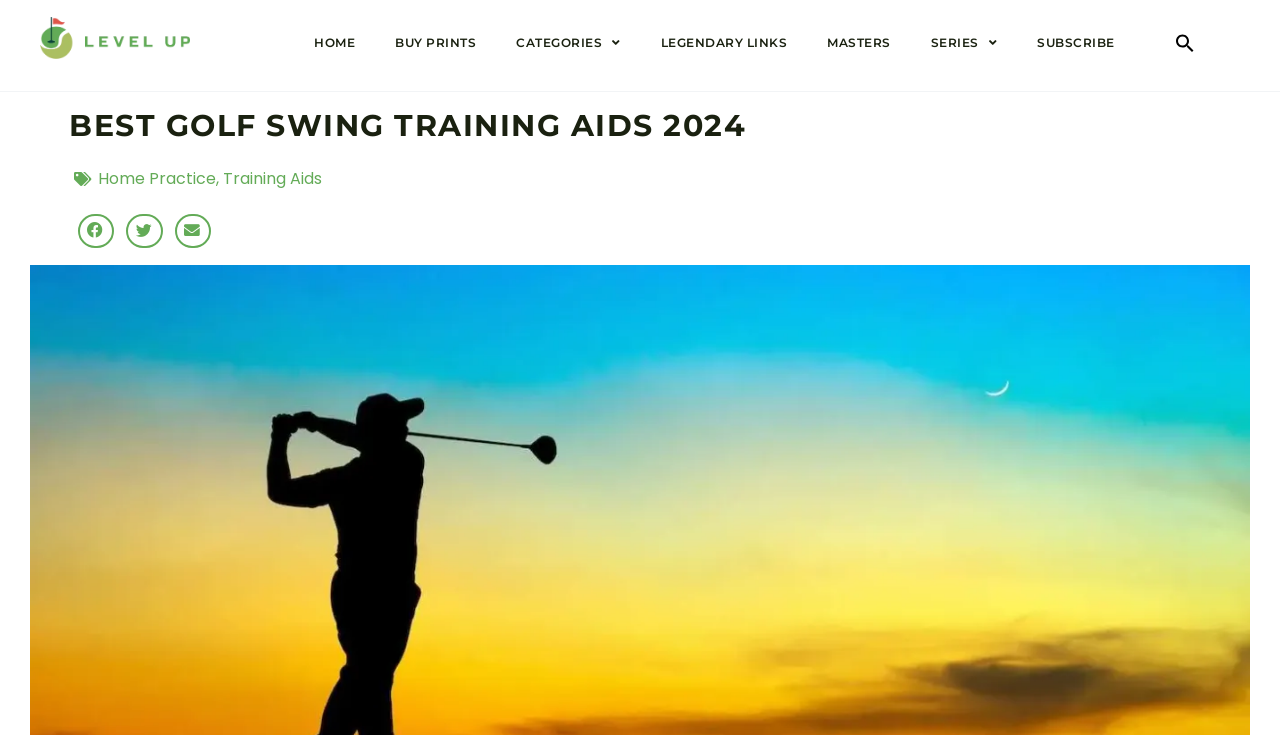How many social media sharing buttons are there?
Relying on the image, give a concise answer in one word or a brief phrase.

3